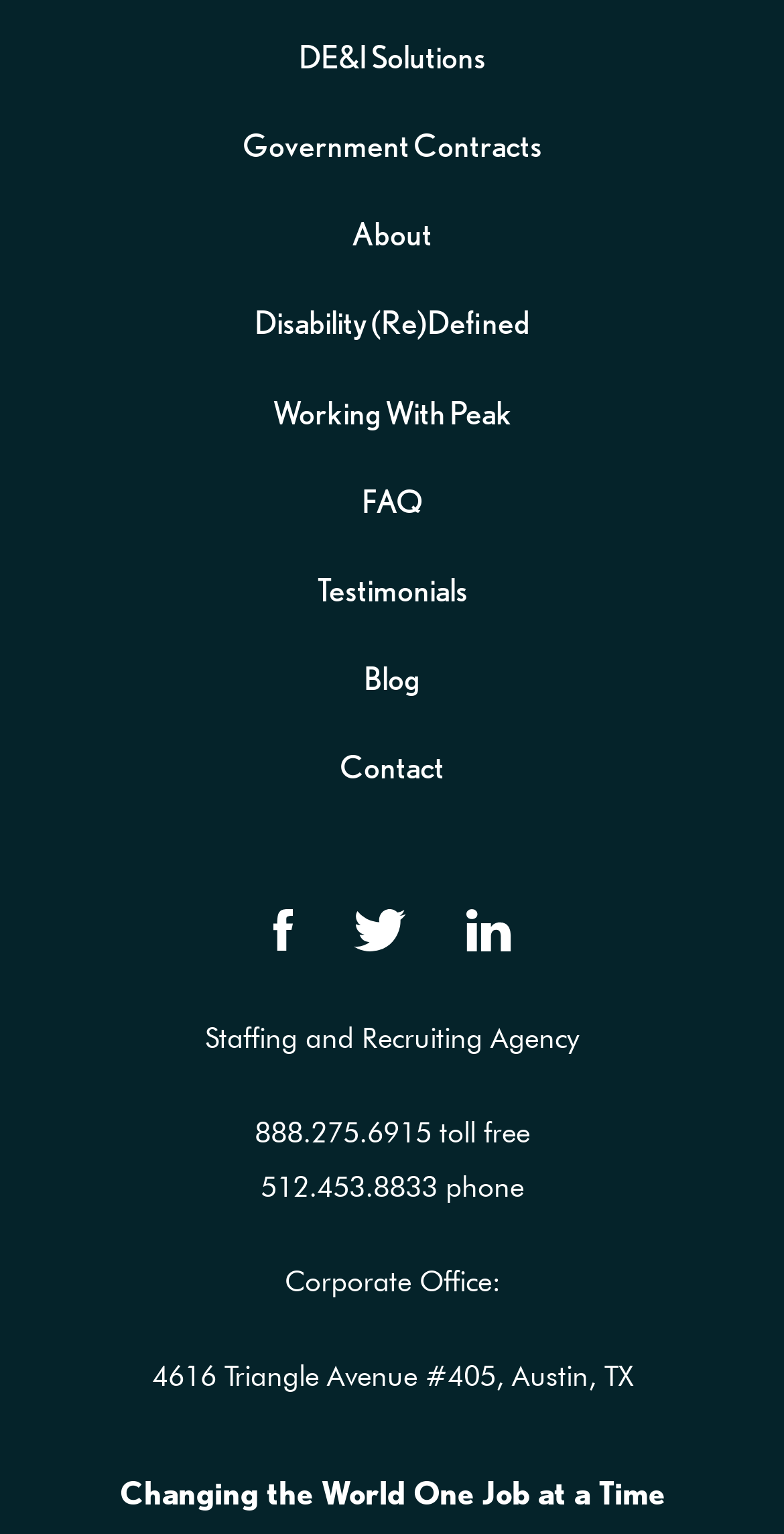Find and specify the bounding box coordinates that correspond to the clickable region for the instruction: "Follow the link to Government Contracts".

[0.309, 0.083, 0.691, 0.108]